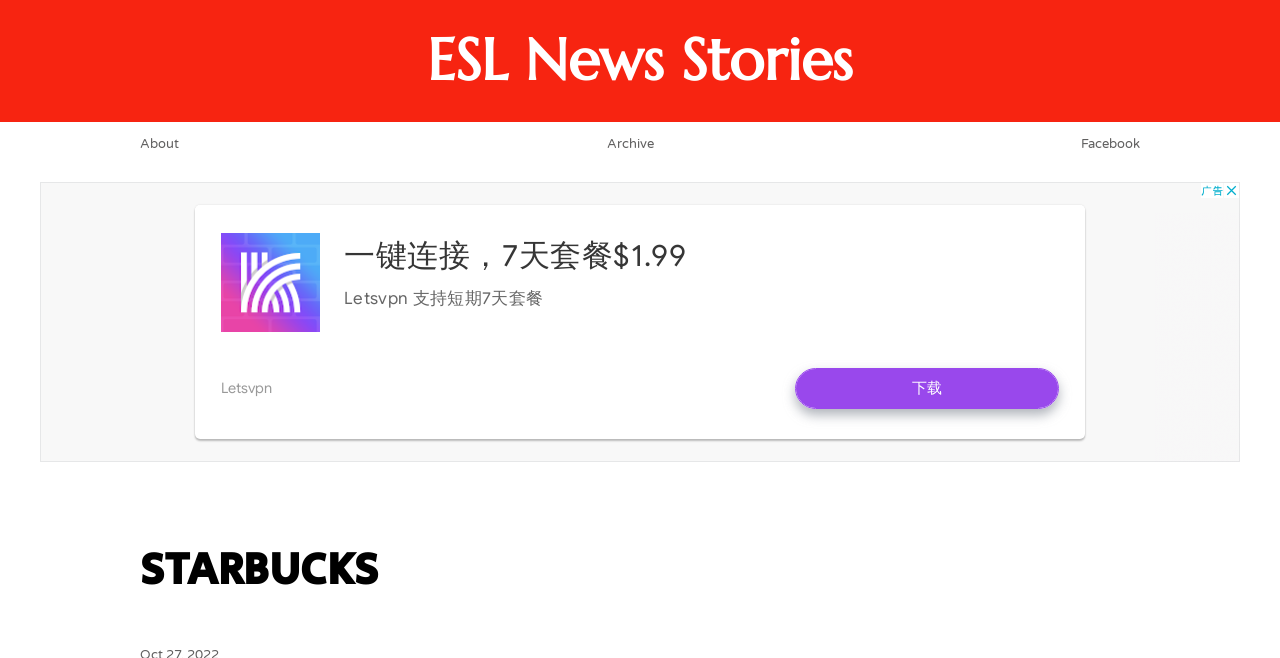Look at the image and answer the question in detail:
What is the purpose of the iframe?

The iframe element is labeled as 'Advertisement', and its purpose is to display an advertisement on the webpage, as indicated by its description and position on the page.